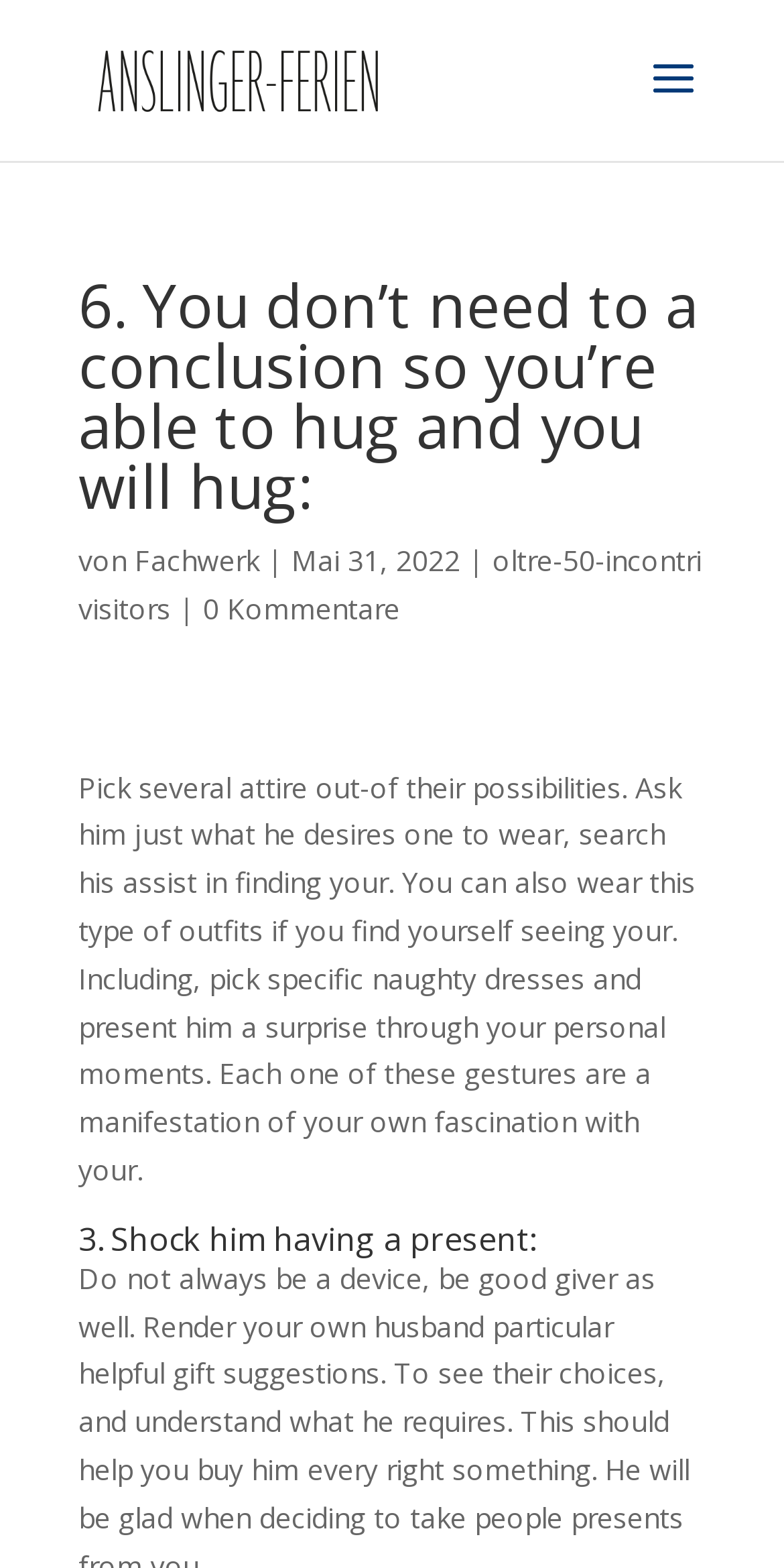Determine the bounding box of the UI component based on this description: "oltre-50-incontri visitors". The bounding box coordinates should be four float values between 0 and 1, i.e., [left, top, right, bottom].

[0.1, 0.345, 0.895, 0.4]